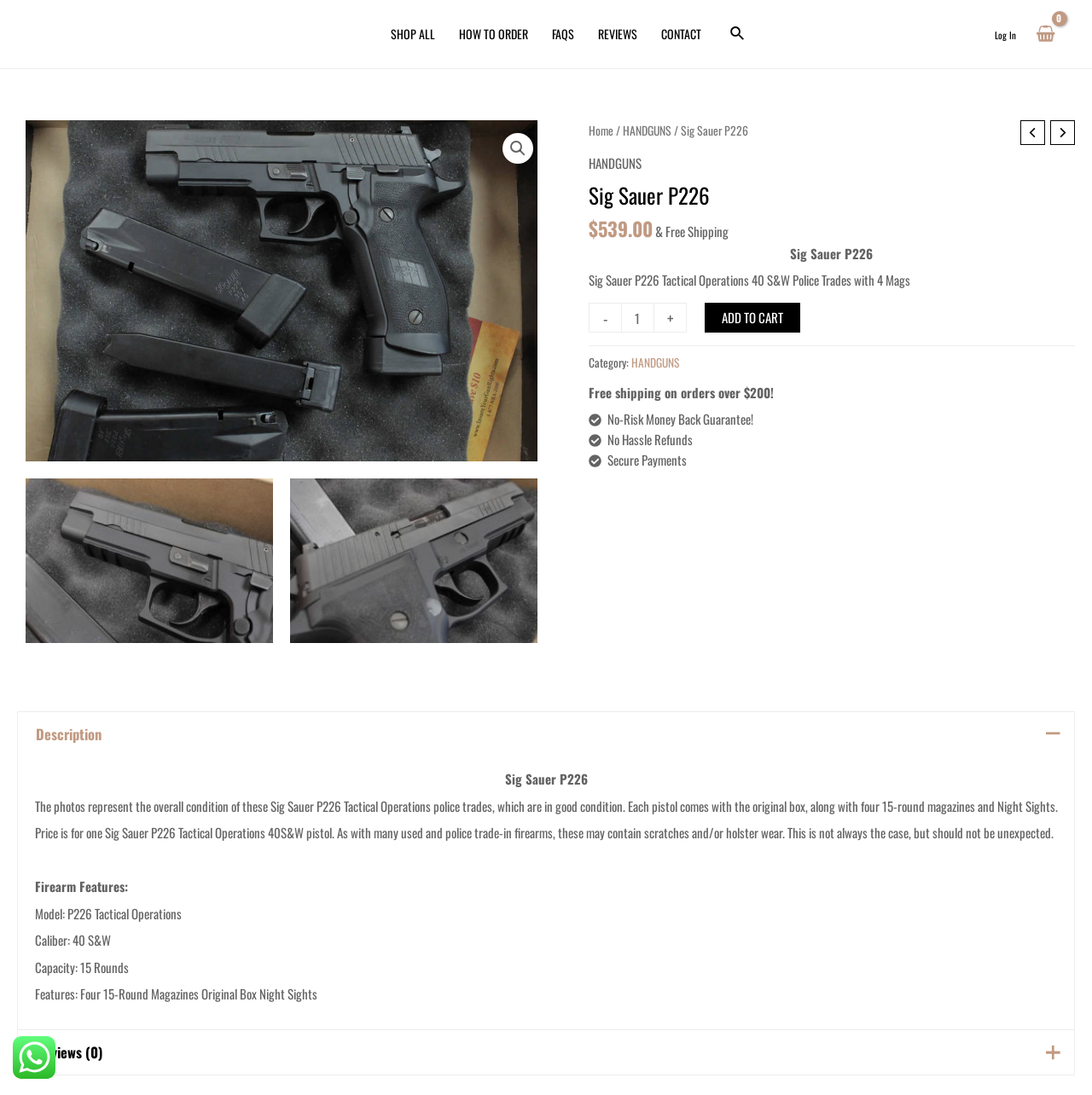Pinpoint the bounding box coordinates of the clickable area necessary to execute the following instruction: "Decrease product quantity". The coordinates should be given as four float numbers between 0 and 1, namely [left, top, right, bottom].

[0.539, 0.277, 0.568, 0.304]